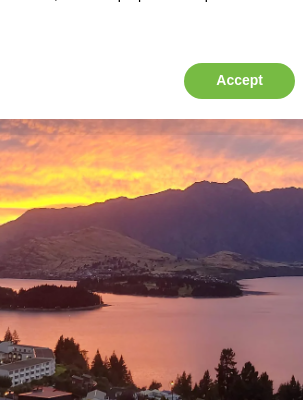What is the purpose of the tours? Observe the screenshot and provide a one-word or short phrase answer.

To explore New Zealand